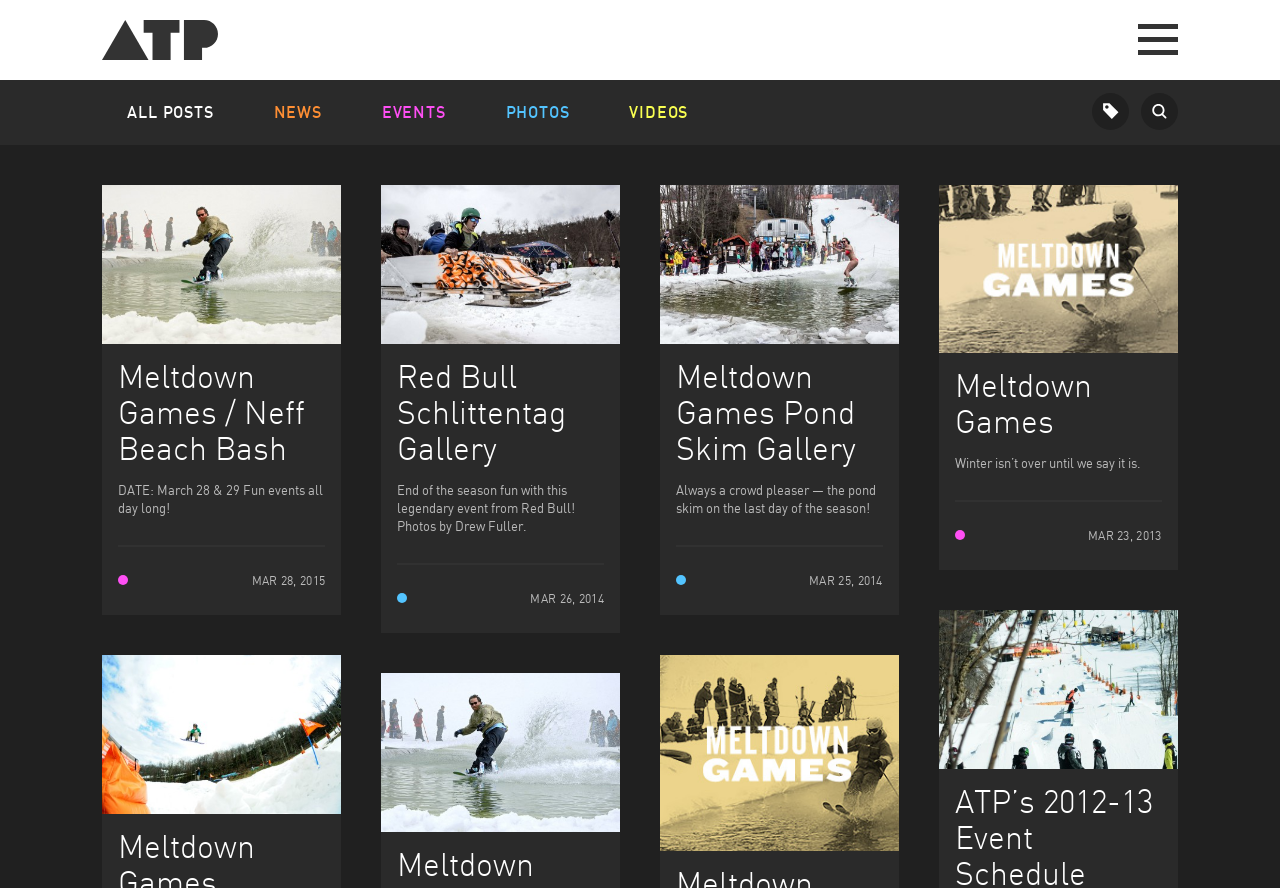For the given element description Meltdown Games Pond Skim Gallery, determine the bounding box coordinates of the UI element. The coordinates should follow the format (top-left x, top-left y, bottom-right x, bottom-right y) and be within the range of 0 to 1.

[0.528, 0.402, 0.669, 0.527]